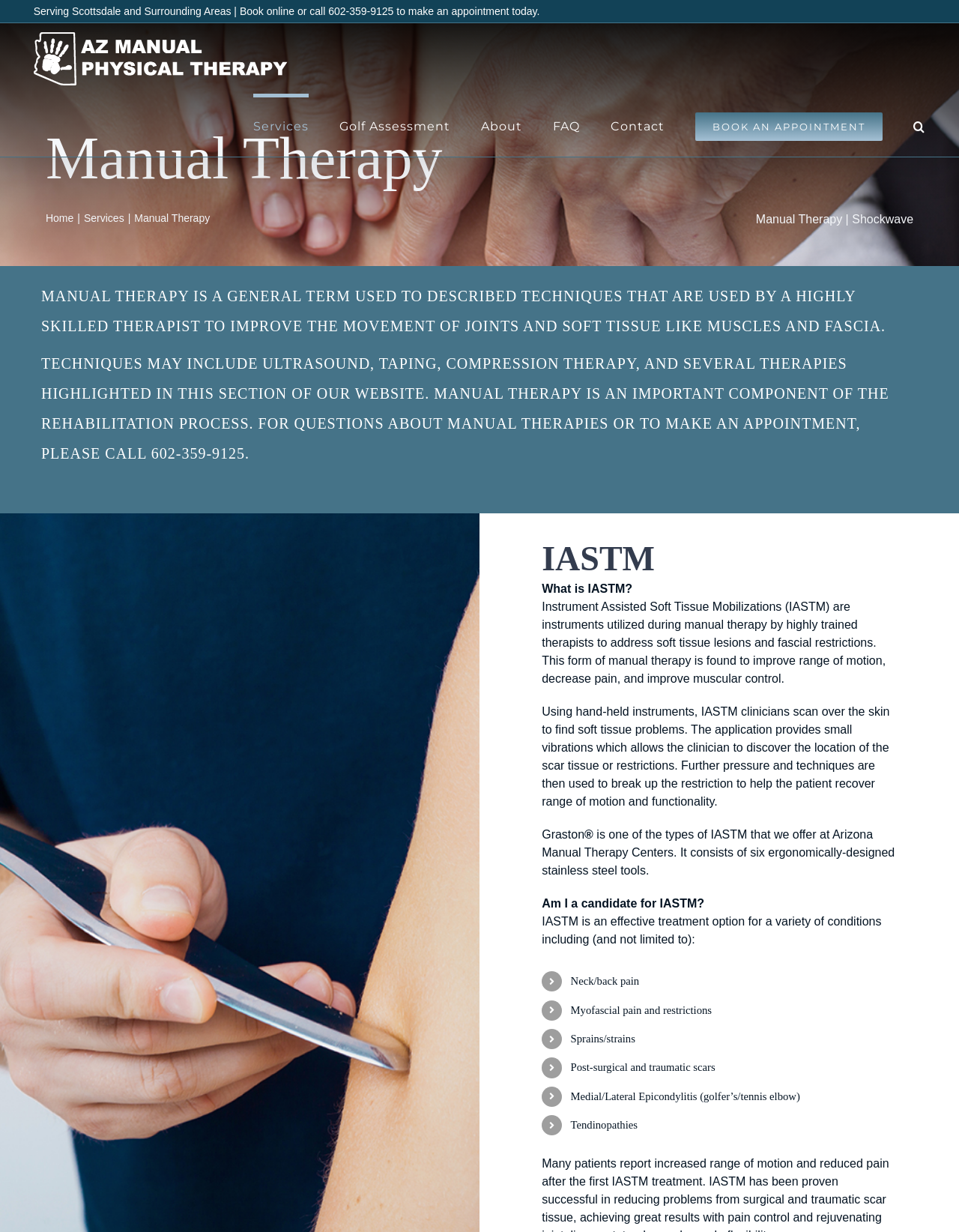Analyze the image and deliver a detailed answer to the question: What is Graston?

Graston is mentioned as one of the types of IASTM that is offered at Arizona Manual Therapy Centers, and it consists of six ergonomically-designed stainless steel tools.